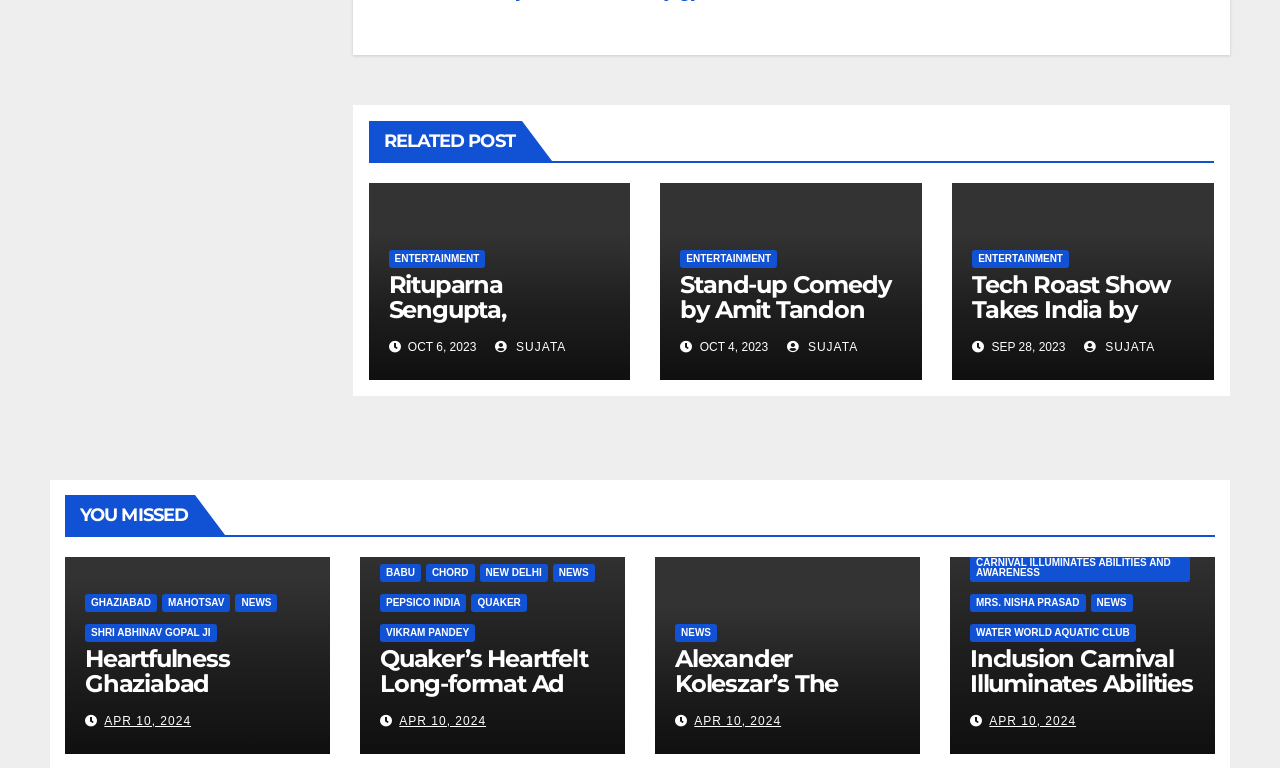Using the provided description: "name="comment" placeholder="Write a response..."", find the bounding box coordinates of the corresponding UI element. The output should be four float numbers between 0 and 1, in the format [left, top, right, bottom].

None